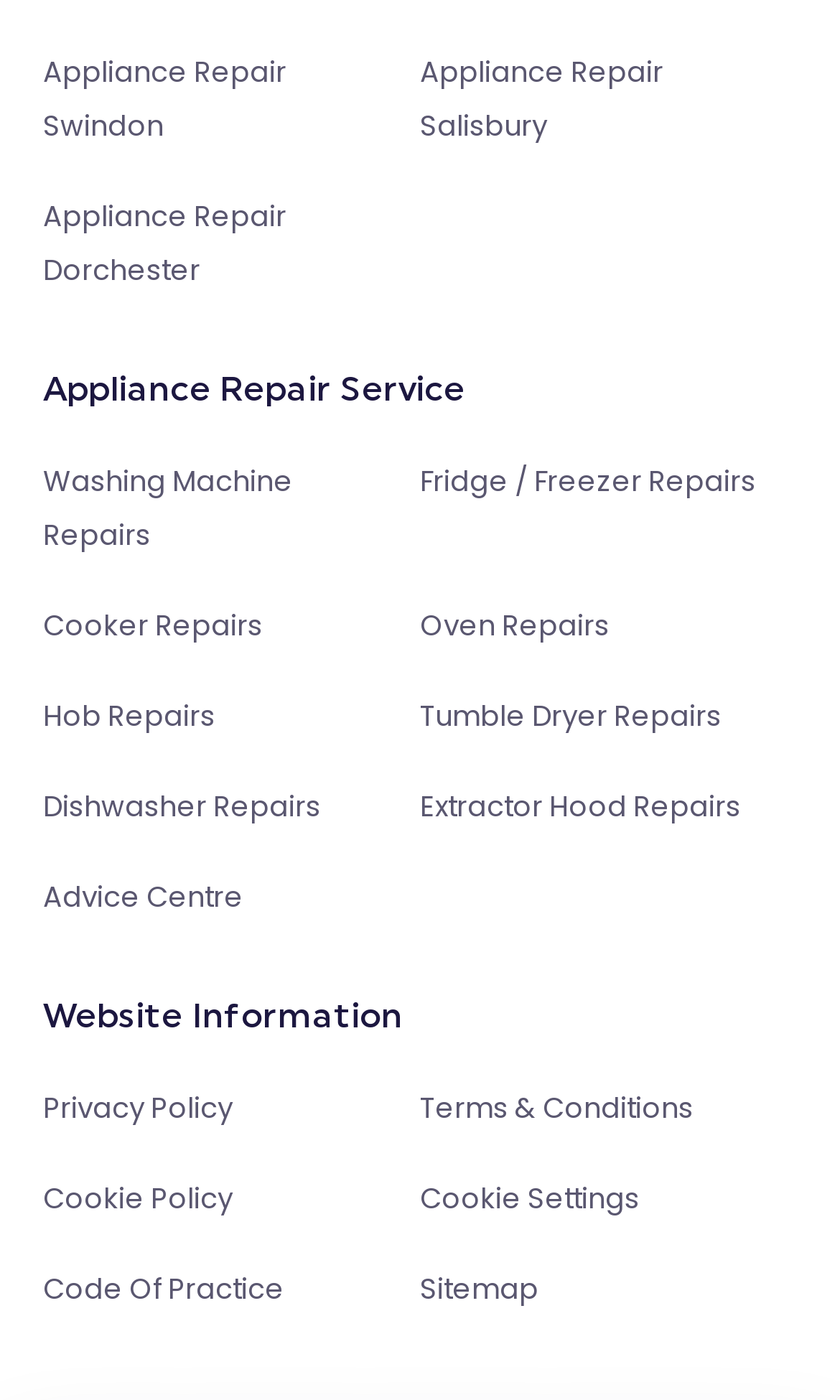Can you find the bounding box coordinates of the area I should click to execute the following instruction: "Visit the homepage"?

None